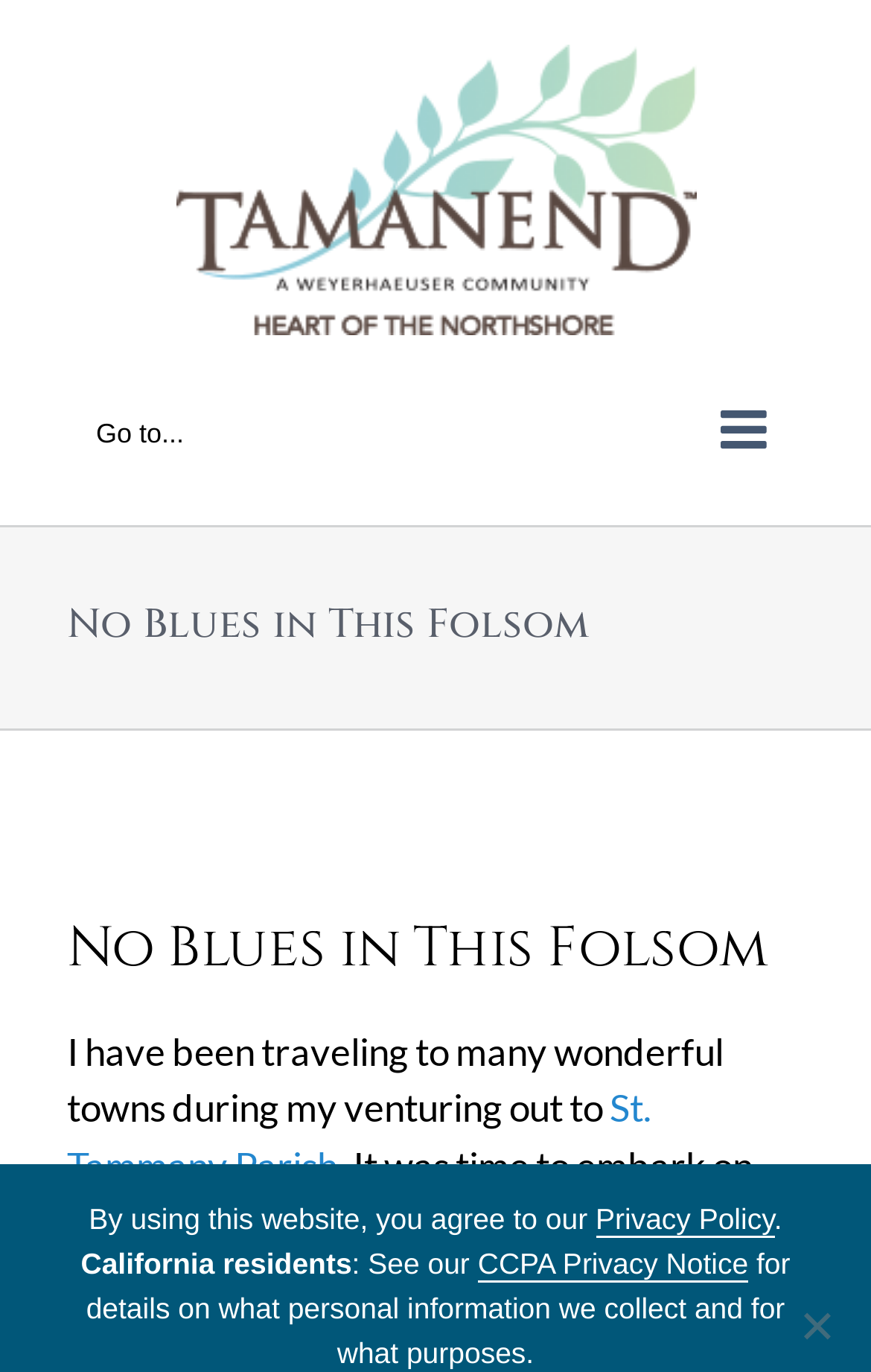What is the name of the logo?
Please give a detailed answer to the question using the information shown in the image.

I found the logo by looking at the image element with the description 'Tamanend LA Logo' and its corresponding link element with the same description. This logo is likely the logo of the website or the author.